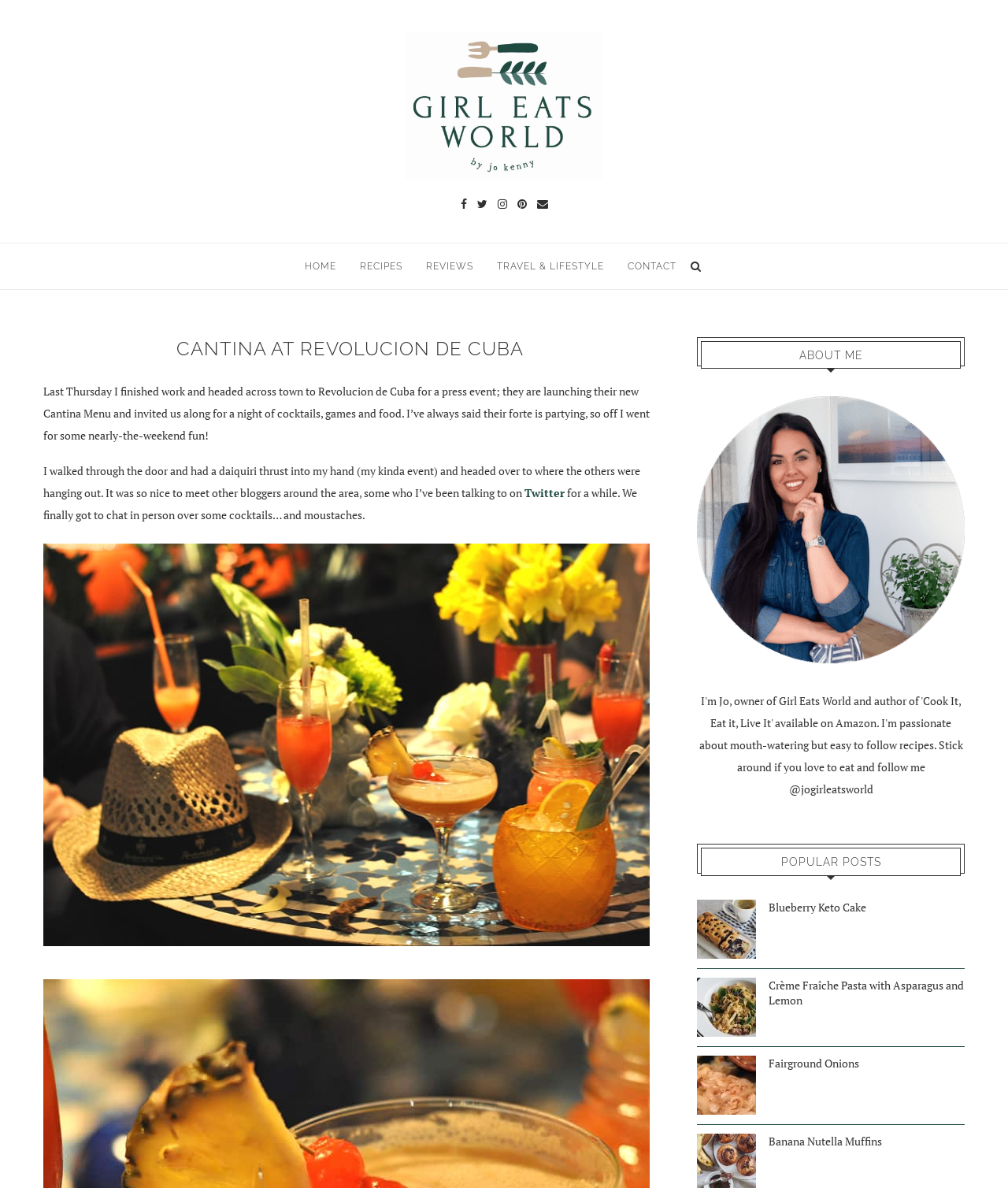What is the topic of the blog post?
Answer the question in as much detail as possible.

The topic of the blog post can be inferred from the text, which mentions 'cocktails, games and food' and includes a photo of 'rev de cuba cocktails'. This suggests that the blog post is about the blogger's experience at Revolucion de Cuba, which is related to food and drinks.